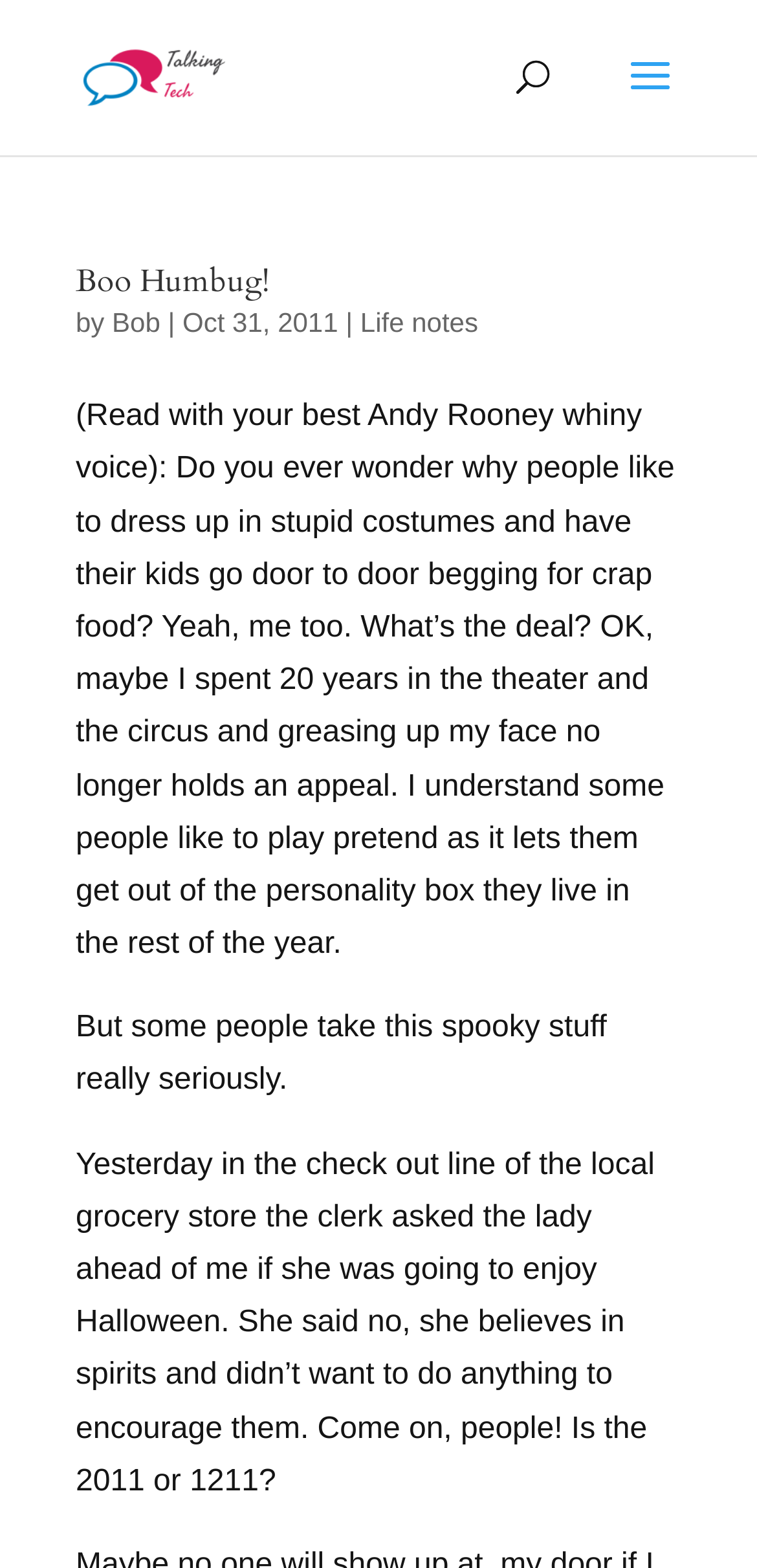What is the date mentioned in the article?
Based on the content of the image, thoroughly explain and answer the question.

The date can be found in the text below the title 'Boo Humbug!'. The text '| Oct 31, 2011 |' provides the date when the article was written or published.